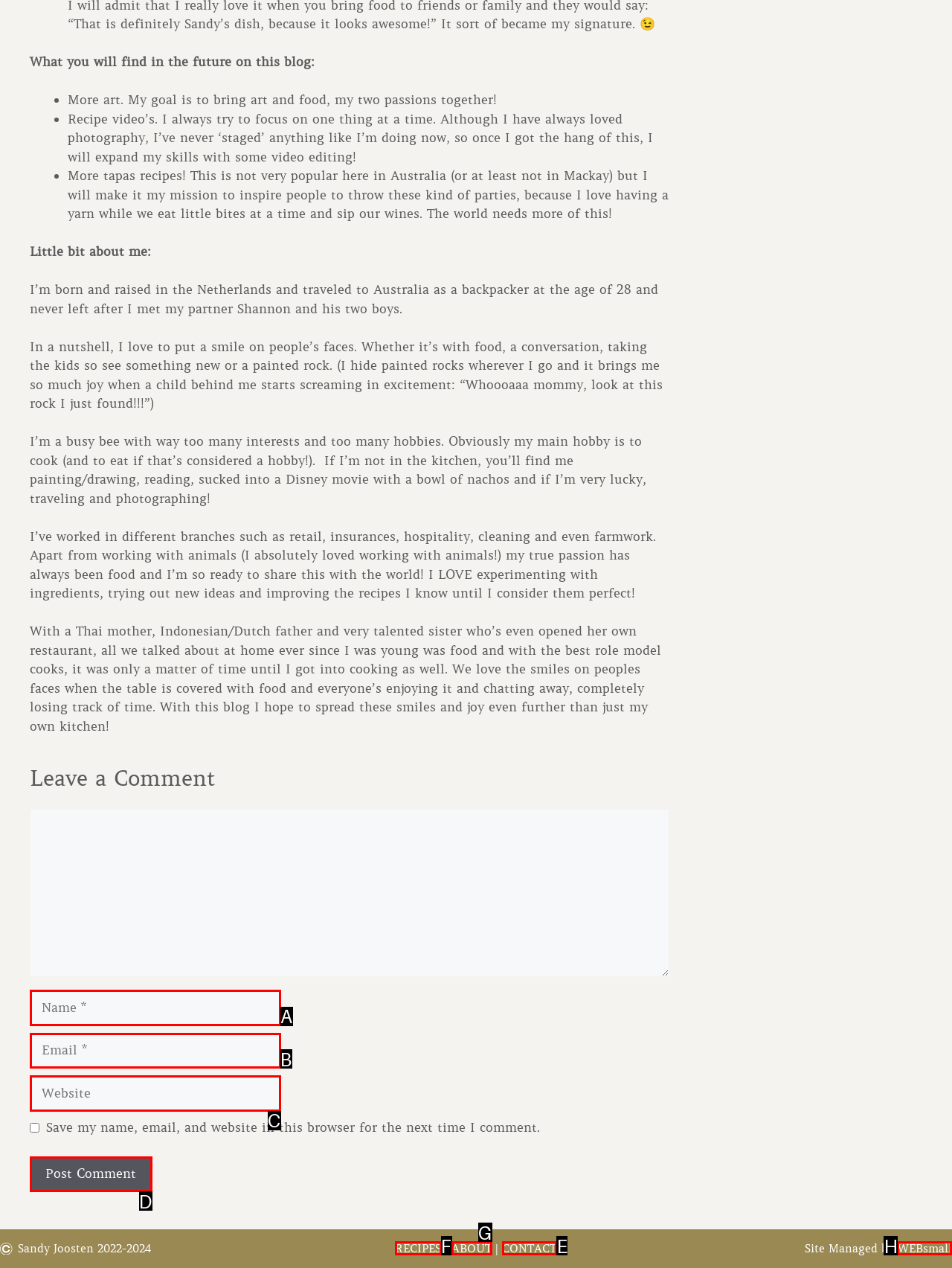Based on the choices marked in the screenshot, which letter represents the correct UI element to perform the task: Contact the website administrator?

E